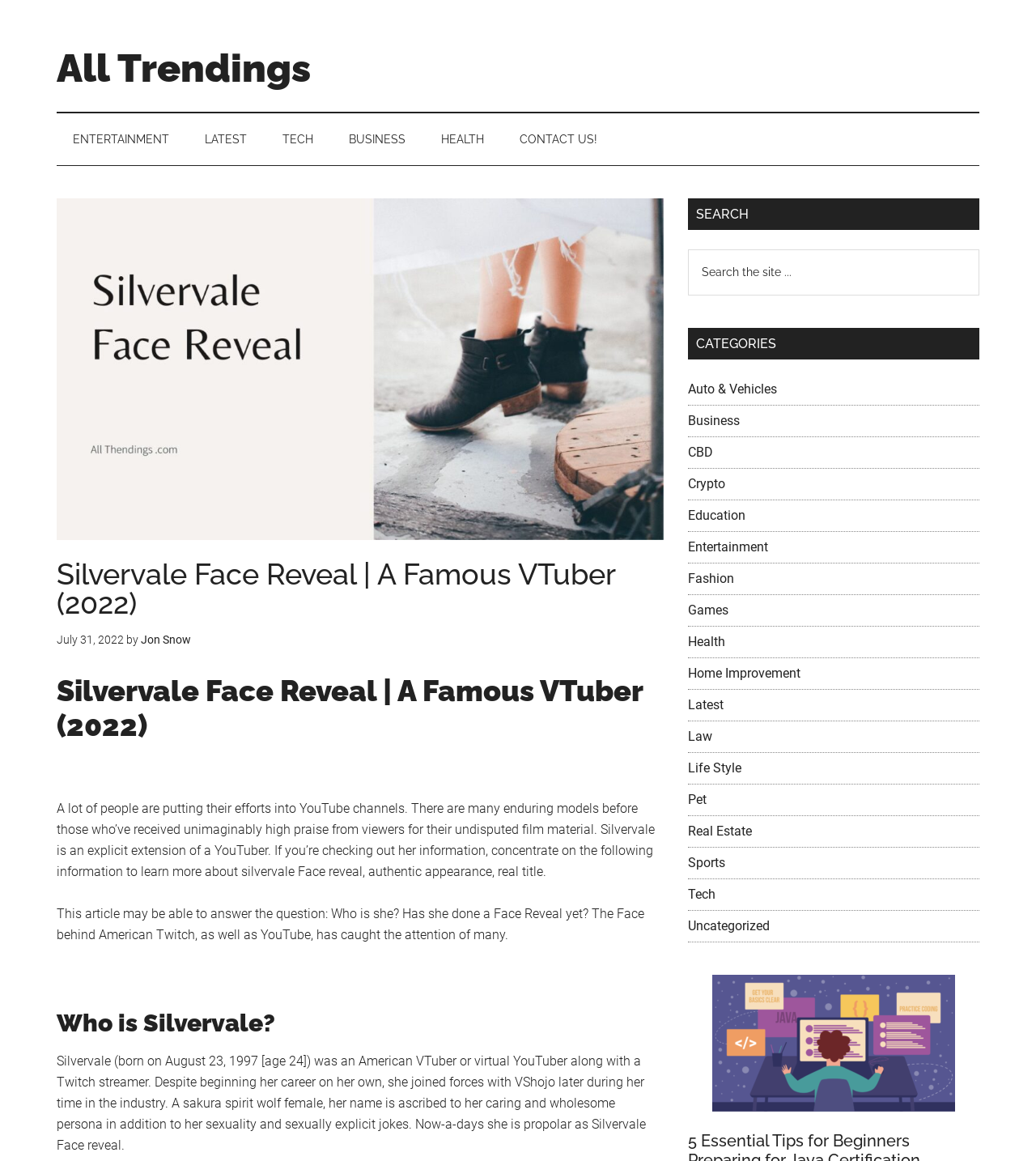Ascertain the bounding box coordinates for the UI element detailed here: "Latest". The coordinates should be provided as [left, top, right, bottom] with each value being a float between 0 and 1.

[0.182, 0.098, 0.254, 0.142]